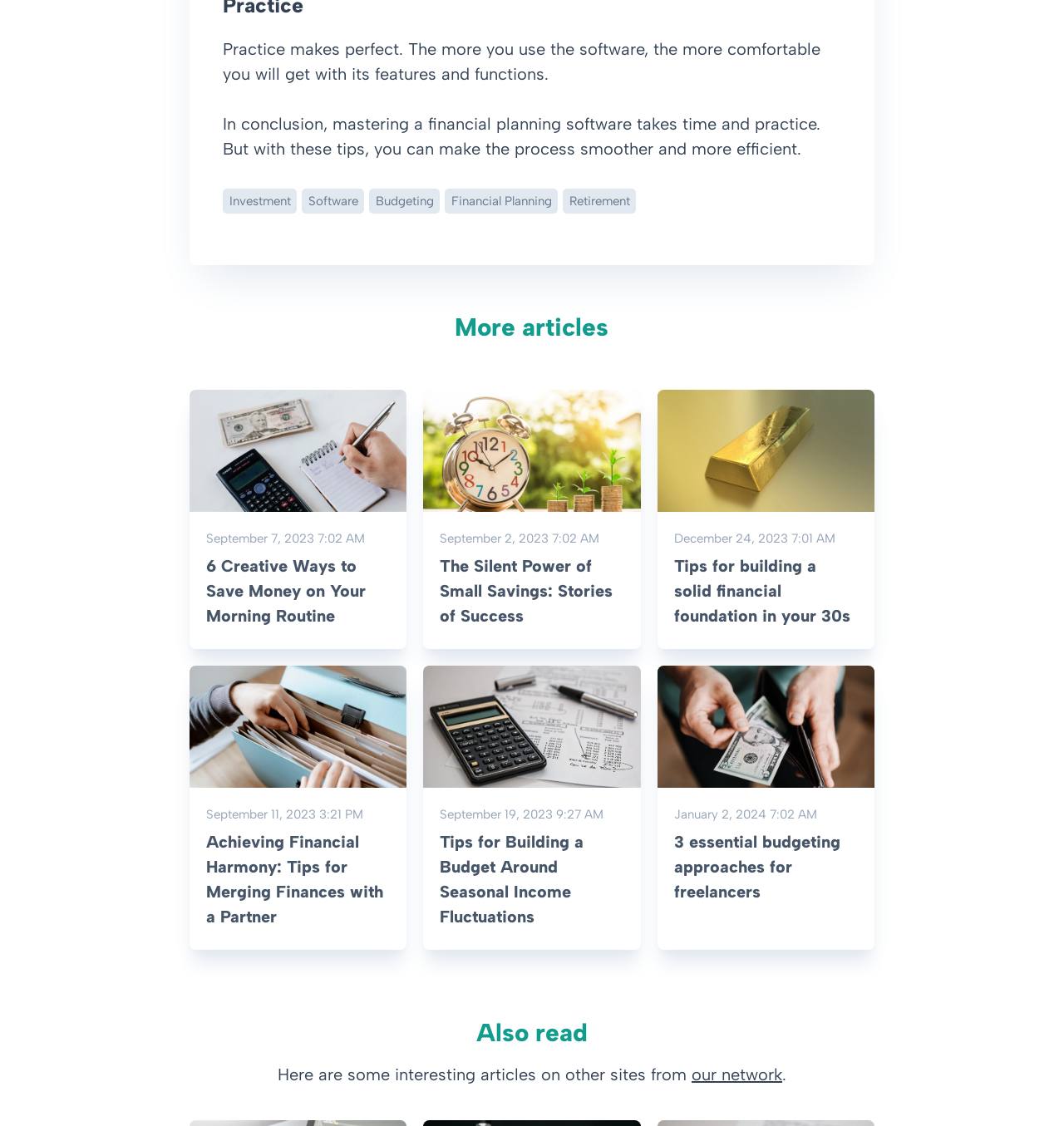Locate the UI element described by Budgeting and provide its bounding box coordinates. Use the format (top-left x, top-left y, bottom-right x, bottom-right y) with all values as floating point numbers between 0 and 1.

[0.347, 0.167, 0.414, 0.189]